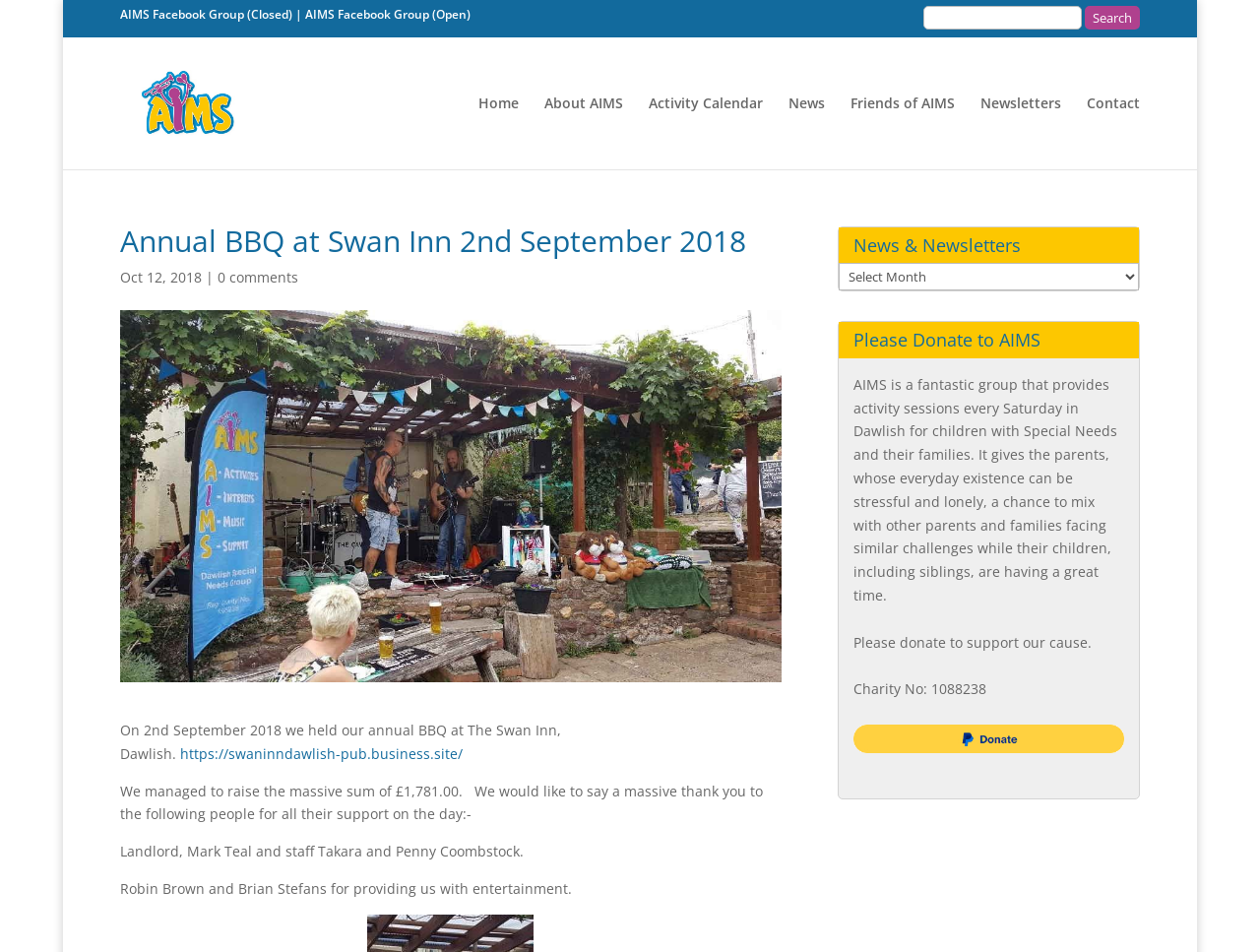Find the bounding box coordinates of the clickable element required to execute the following instruction: "Search for something". Provide the coordinates as four float numbers between 0 and 1, i.e., [left, top, right, bottom].

[0.733, 0.006, 0.905, 0.031]